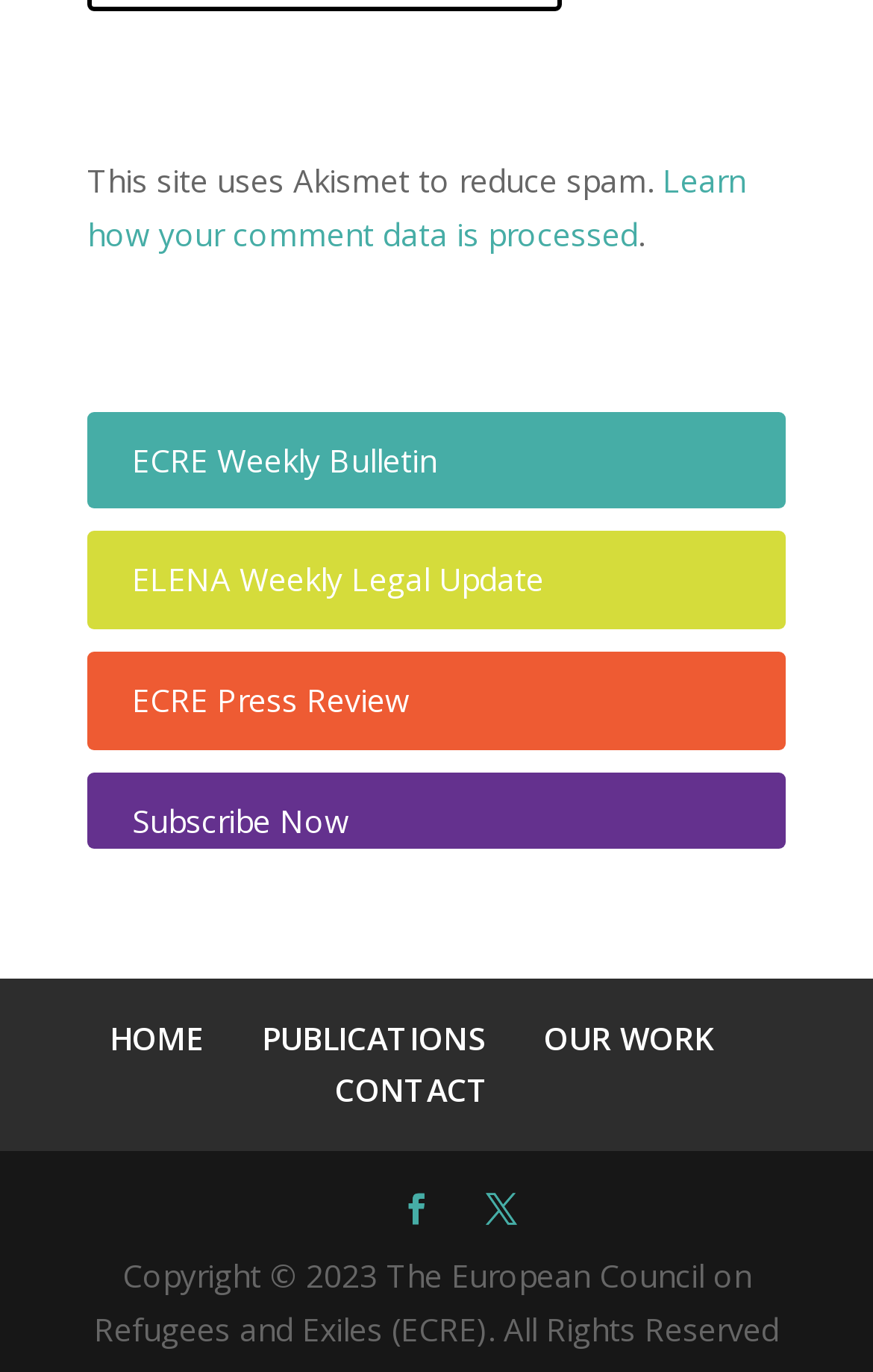Determine the bounding box for the HTML element described here: "ELENA Weekly Legal Update". The coordinates should be given as [left, top, right, bottom] with each number being a float between 0 and 1.

[0.151, 0.407, 0.623, 0.438]